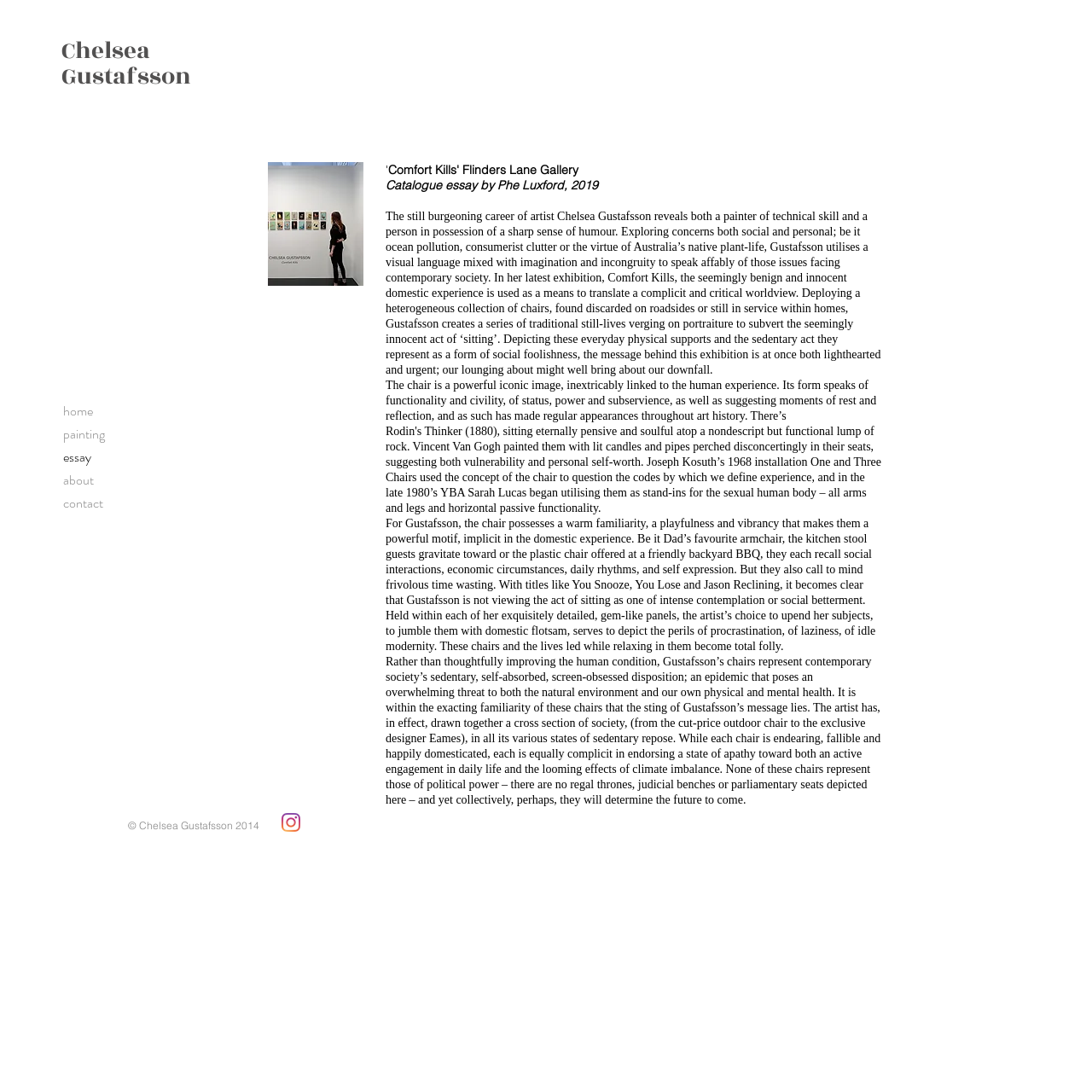Deliver a detailed narrative of the webpage's visual and textual elements.

The webpage is about Chelsea Gustafsson, an artist, and features a catalogue essay by Phe Luxford from 2019. At the top of the page, there are two headings, "Chelsea" and "Gustafsson", which are also links. Below these headings, there is a navigation menu with five links: "home", "painting", "essay", "about", and "contact".

The main content of the page is divided into two sections. On the left, there is an image of a artwork, "Gustaf-install1.jpg". On the right, there is a long essay about Chelsea Gustafsson's art, which discusses her use of chairs as a motif to explore themes of social and personal concerns, such as ocean pollution, consumerism, and the impact of sedentary lifestyle on the environment and human health. The essay is divided into three paragraphs, each discussing a different aspect of Gustafsson's art.

At the bottom of the page, there is a copyright notice, "© Chelsea Gustafsson 2014", and a social bar with a link to Instagram, accompanied by the Instagram logo.